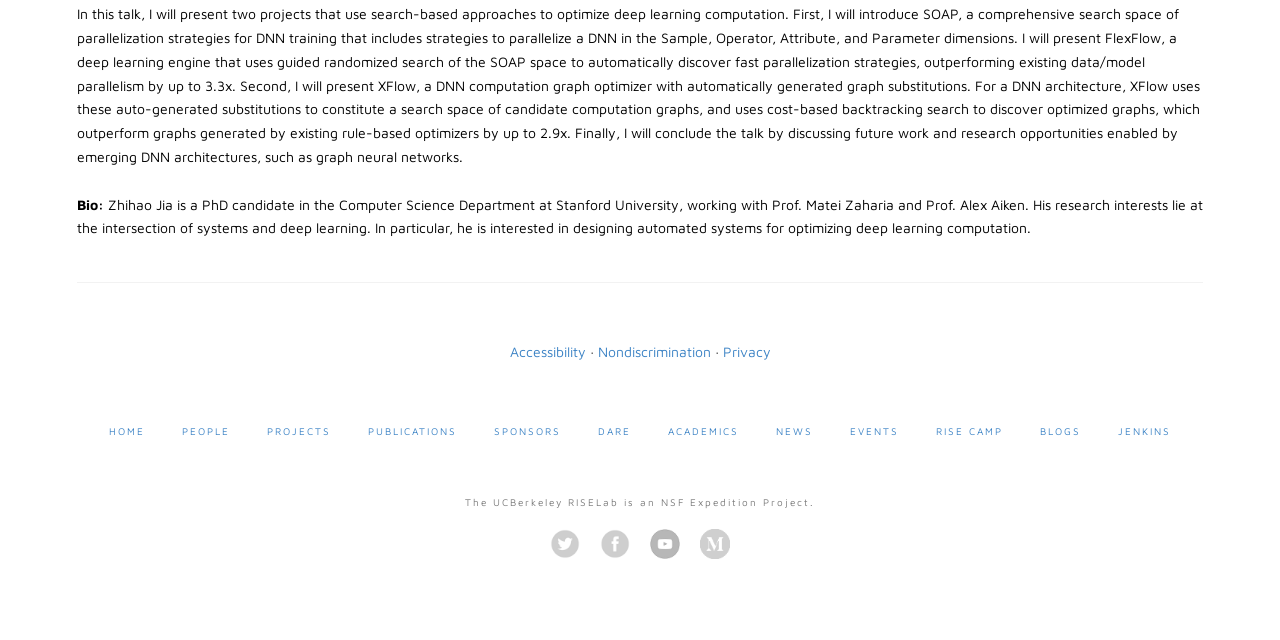Find and provide the bounding box coordinates for the UI element described here: "RISE Camp". The coordinates should be given as four float numbers between 0 and 1: [left, top, right, bottom].

[0.722, 0.661, 0.793, 0.687]